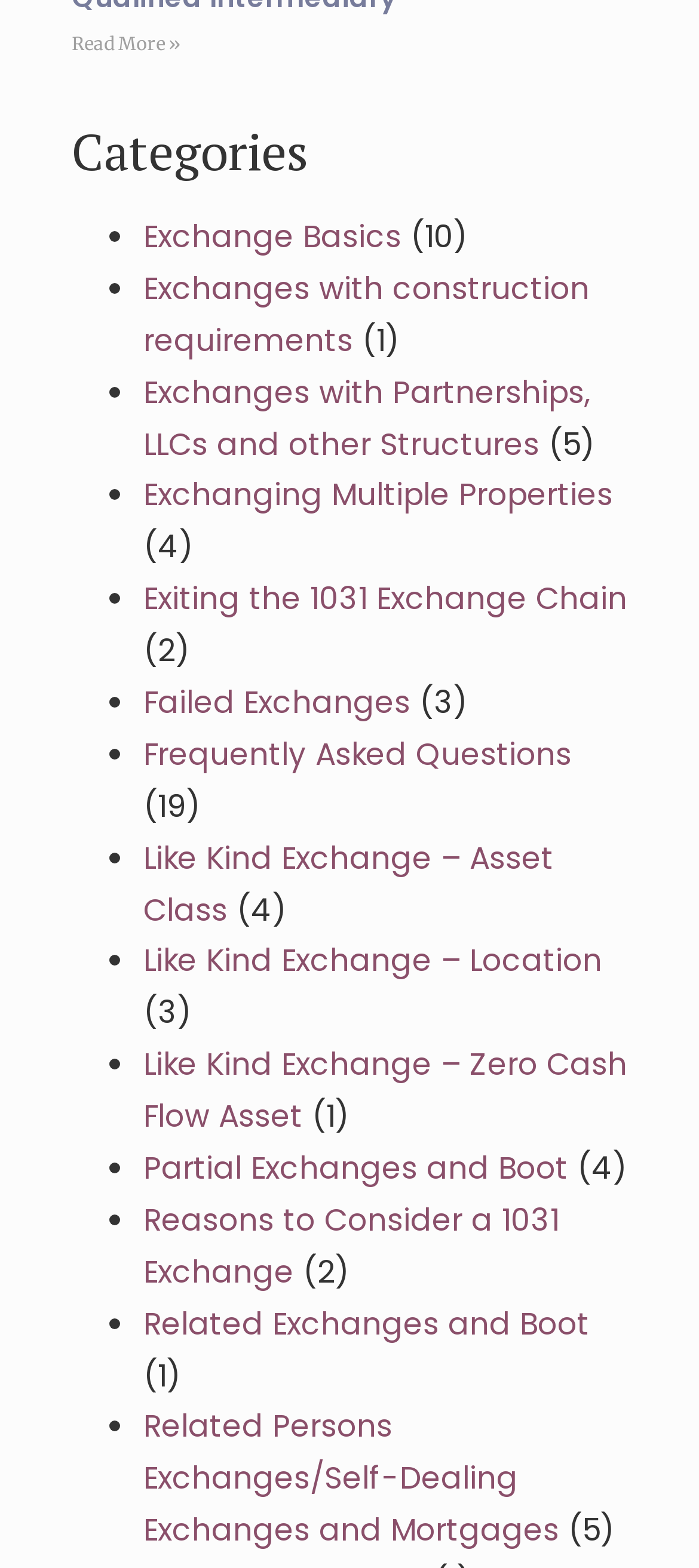Determine the bounding box coordinates of the clickable region to follow the instruction: "View Exchange Basics".

[0.205, 0.137, 0.574, 0.164]